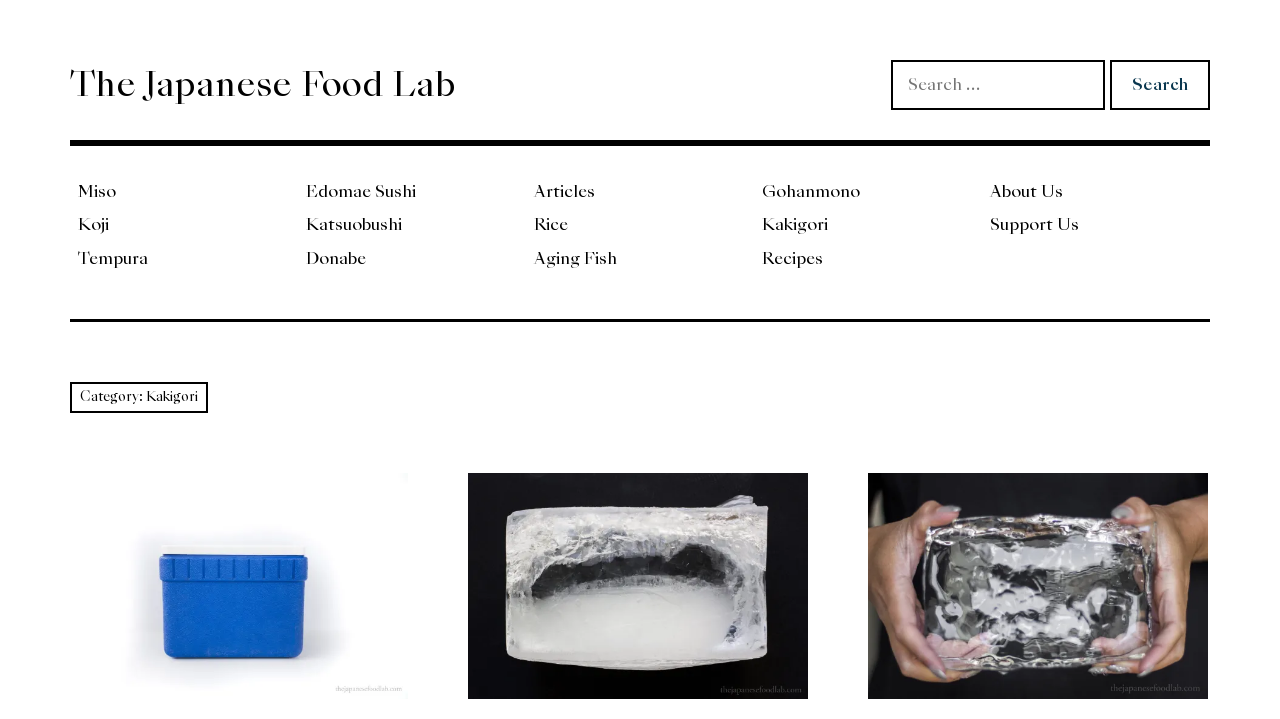Locate the bounding box coordinates for the element described below: "parent_node: Search for: value="Search"". The coordinates must be four float values between 0 and 1, formatted as [left, top, right, bottom].

[0.867, 0.083, 0.945, 0.153]